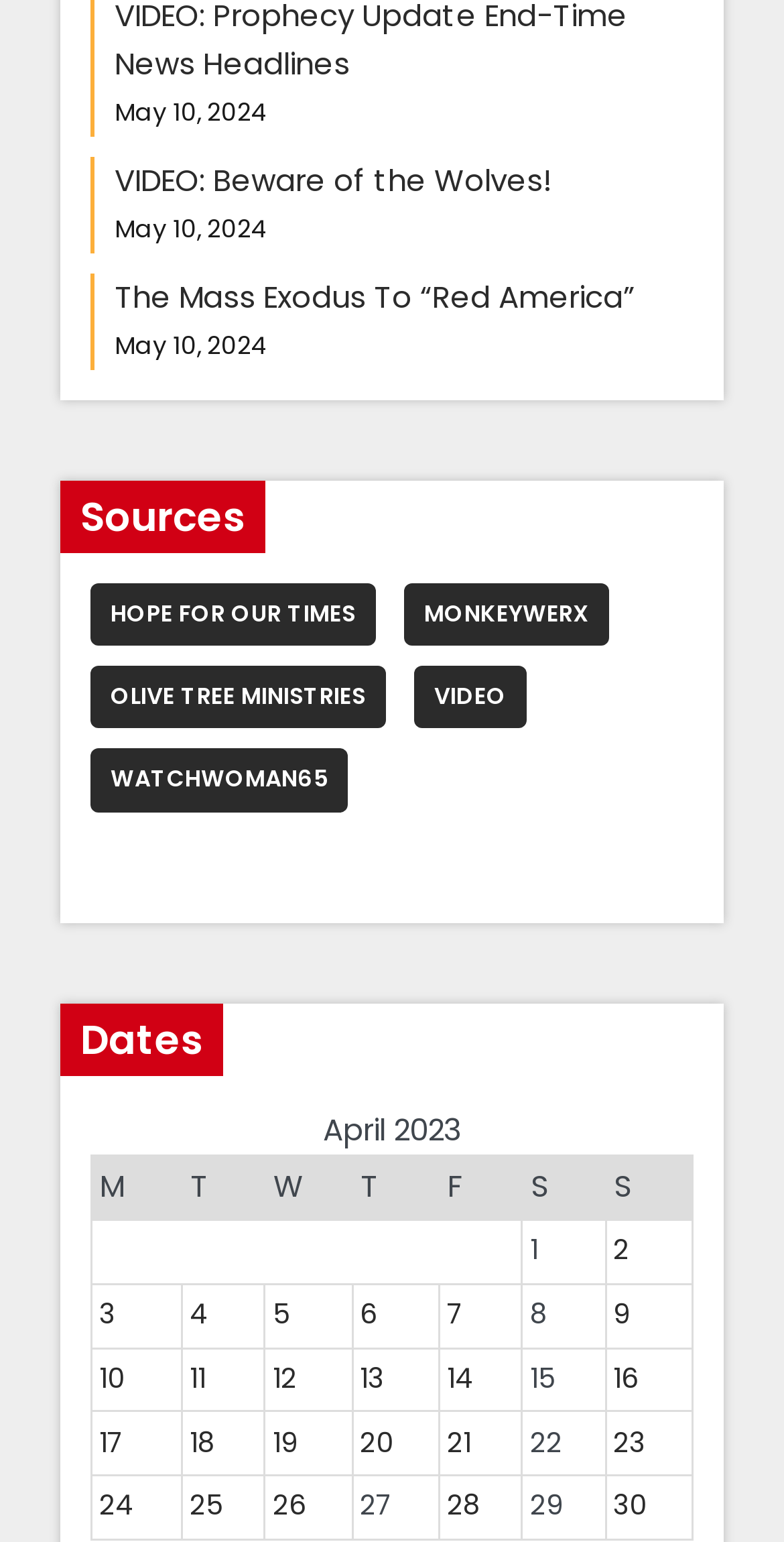Identify and provide the bounding box for the element described by: "24".

[0.127, 0.964, 0.173, 0.989]